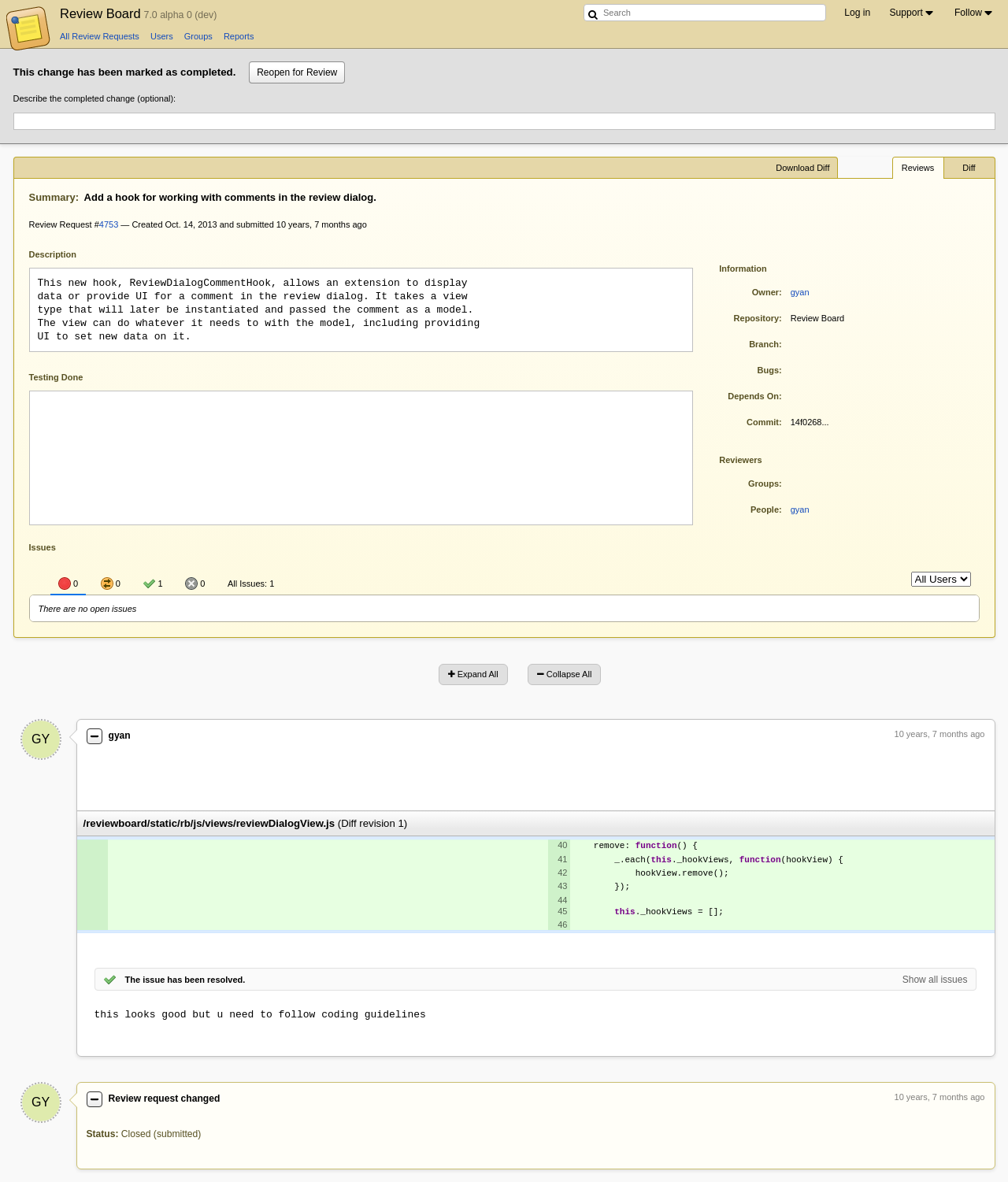Find and extract the text of the primary heading on the webpage.

Review Board 7.0 alpha 0 (dev)